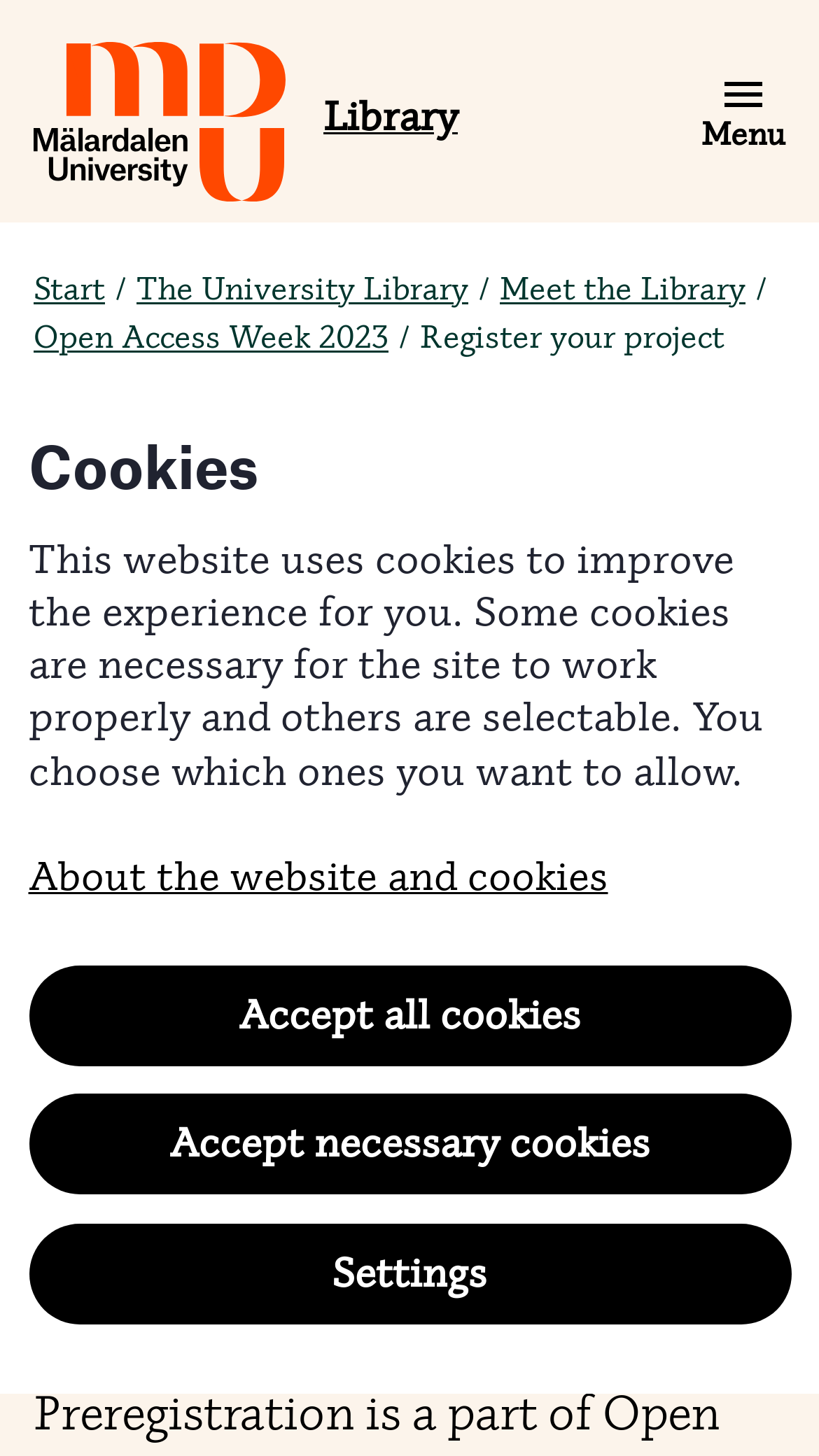Identify the main title of the webpage and generate its text content.

Register your project and make your research visible
